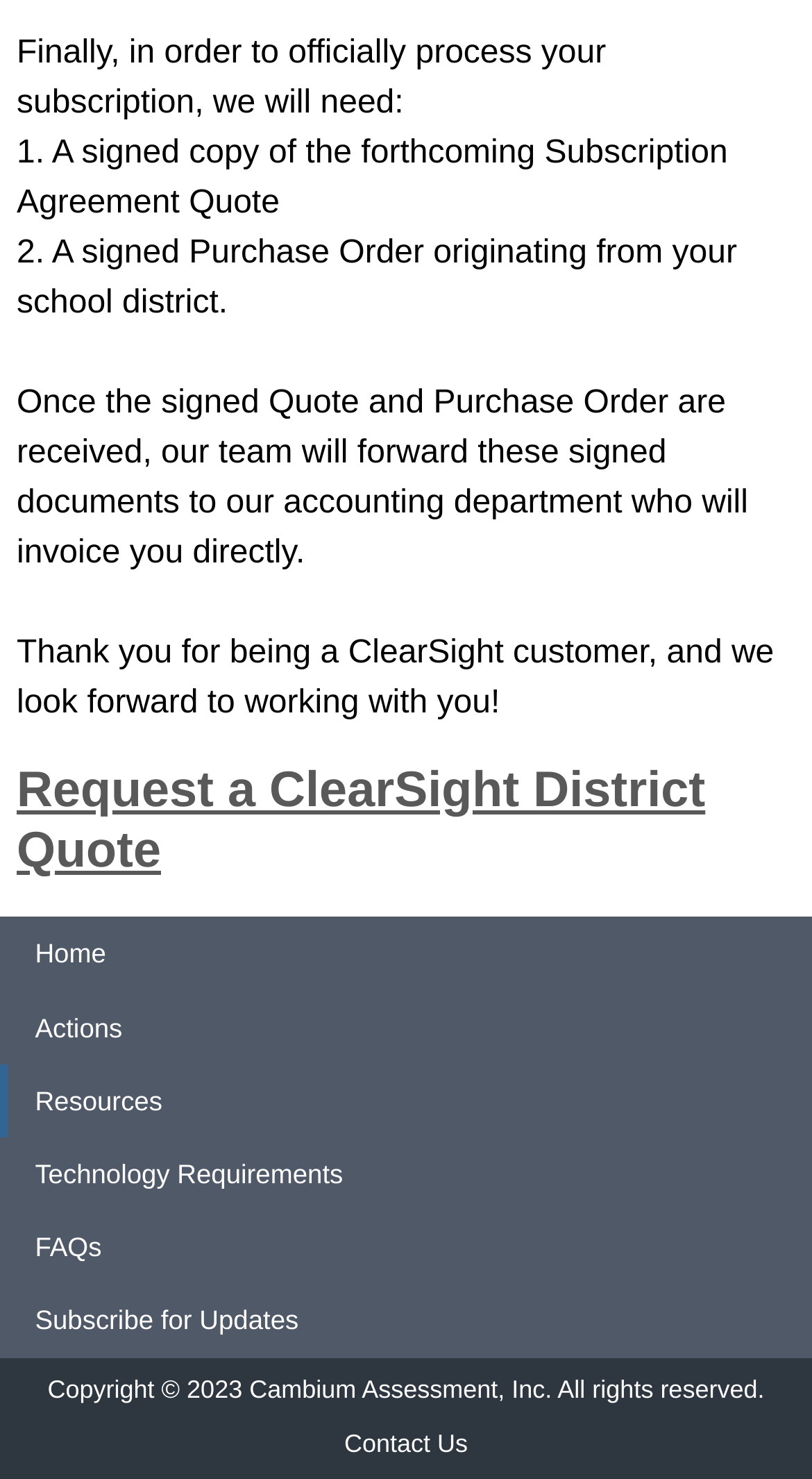Based on the image, please elaborate on the answer to the following question:
What happens after the signed documents are received?

Once the signed Quote and Purchase Order are received, the team will forward these signed documents to the accounting department who will invoice the customer directly.